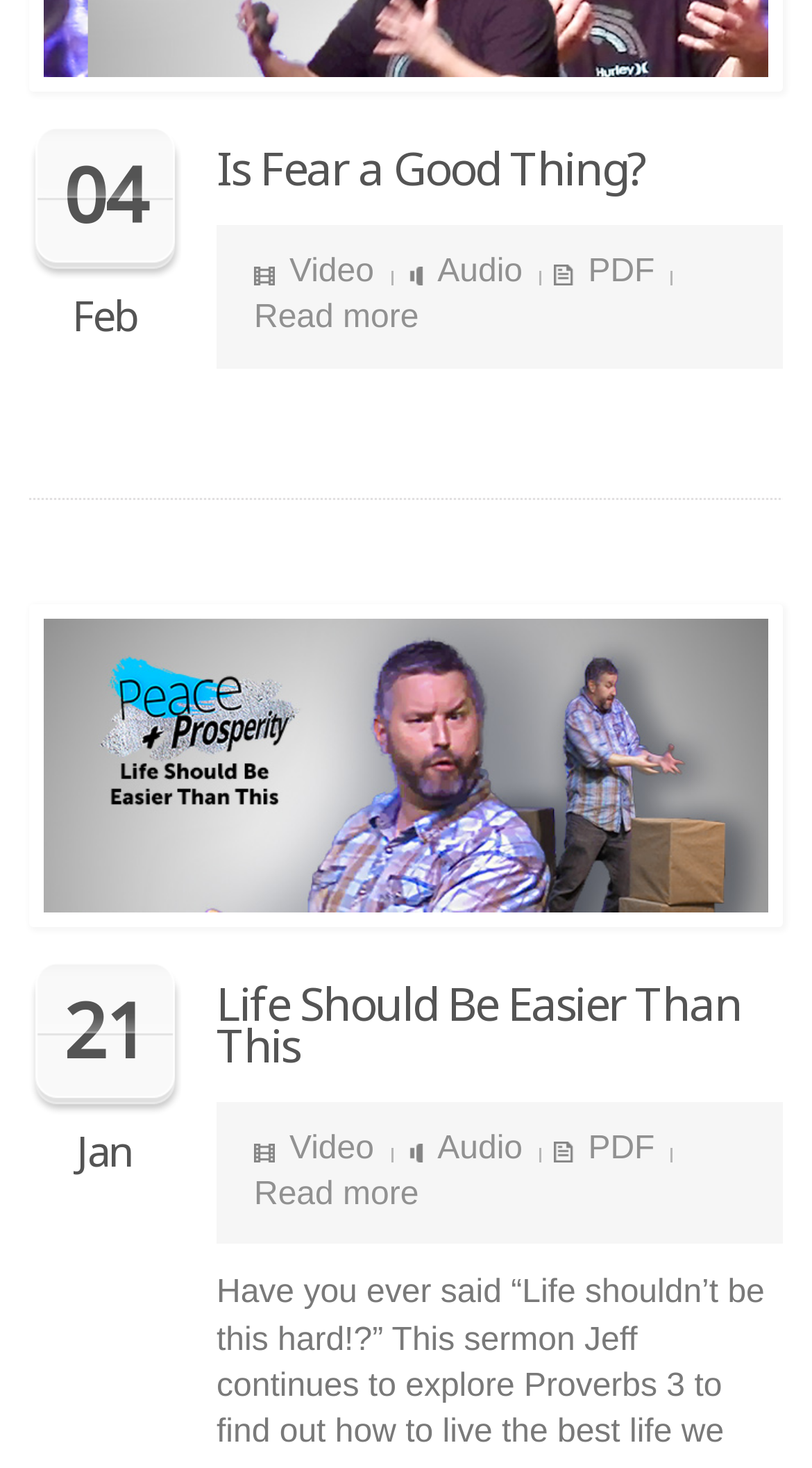Please specify the bounding box coordinates of the region to click in order to perform the following instruction: "Download the 'PDF'".

[0.683, 0.77, 0.806, 0.794]